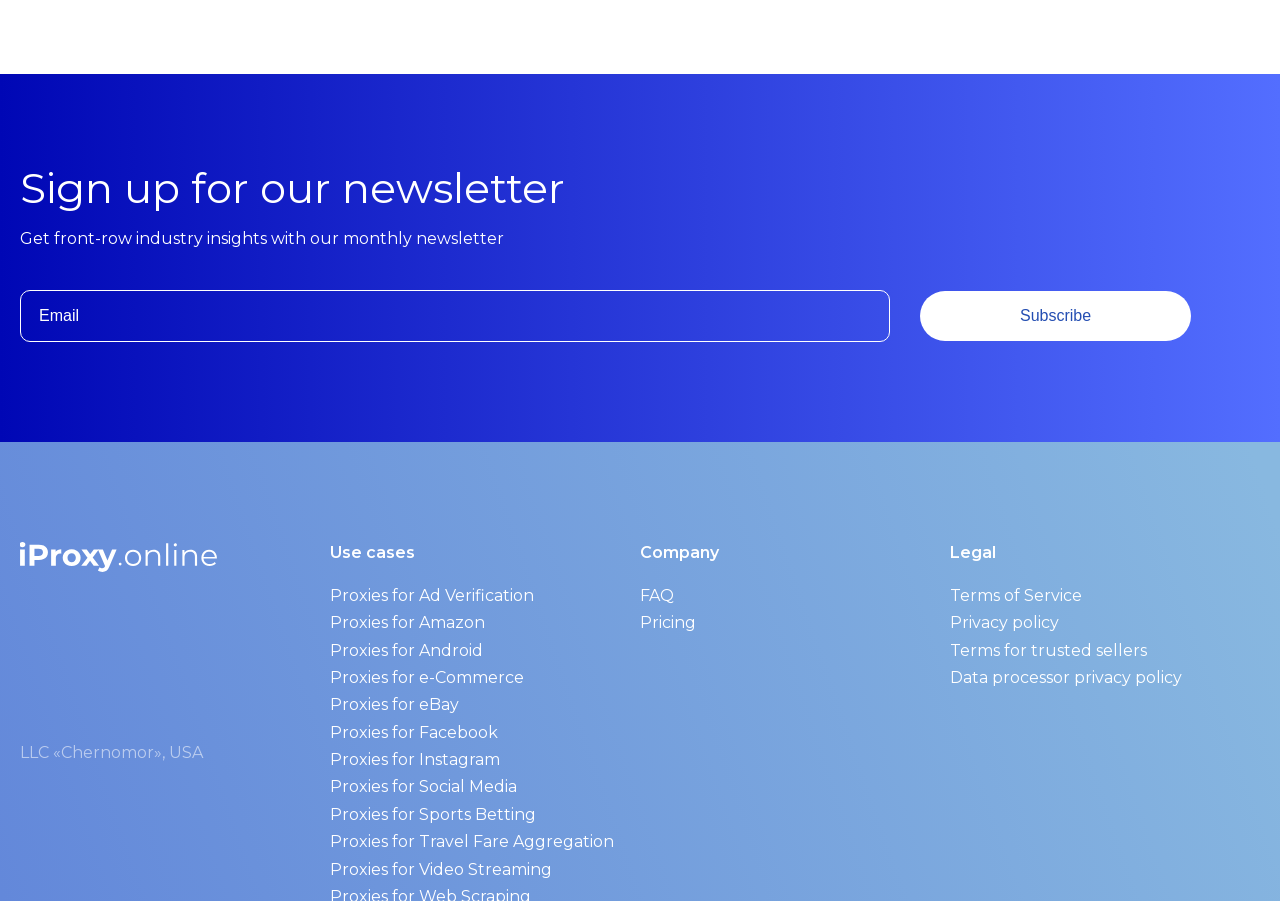Please locate the bounding box coordinates of the element that should be clicked to achieve the given instruction: "View use cases".

[0.258, 0.602, 0.5, 0.627]